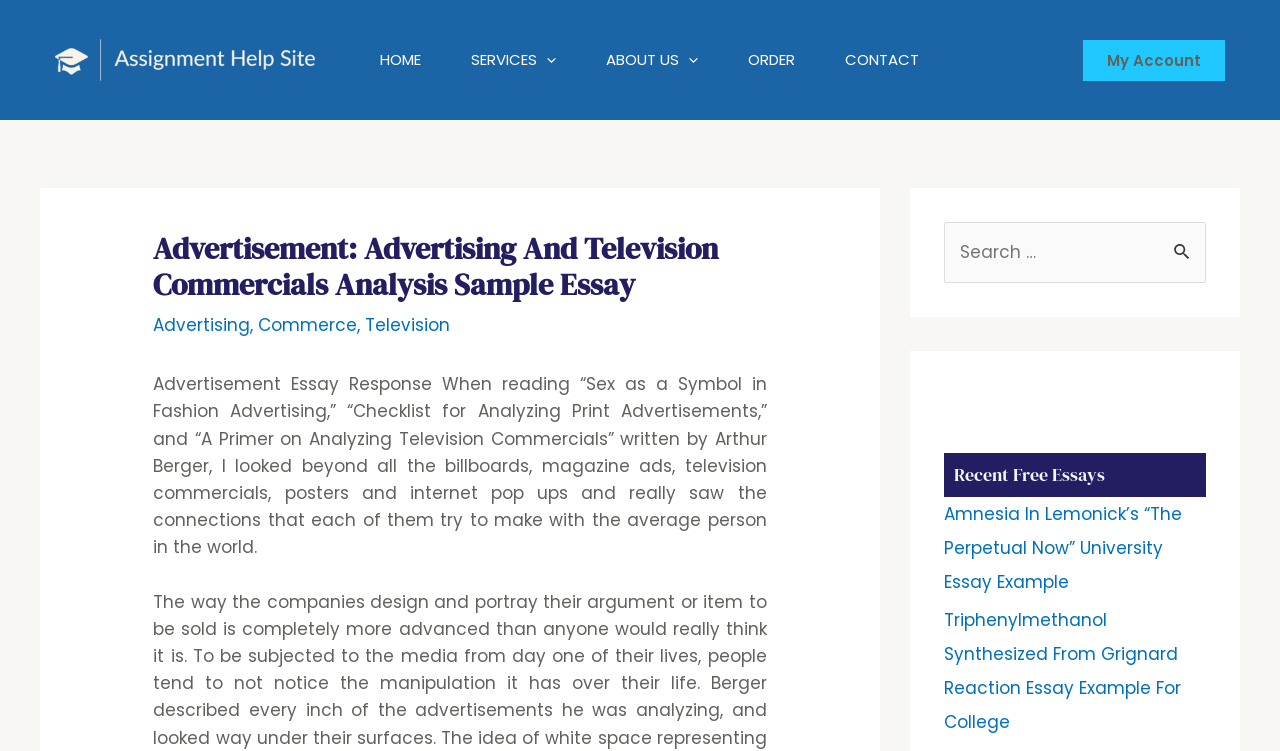Please identify the webpage's heading and generate its text content.

Advertisement: Advertising And Television Commercials Analysis Sample Essay